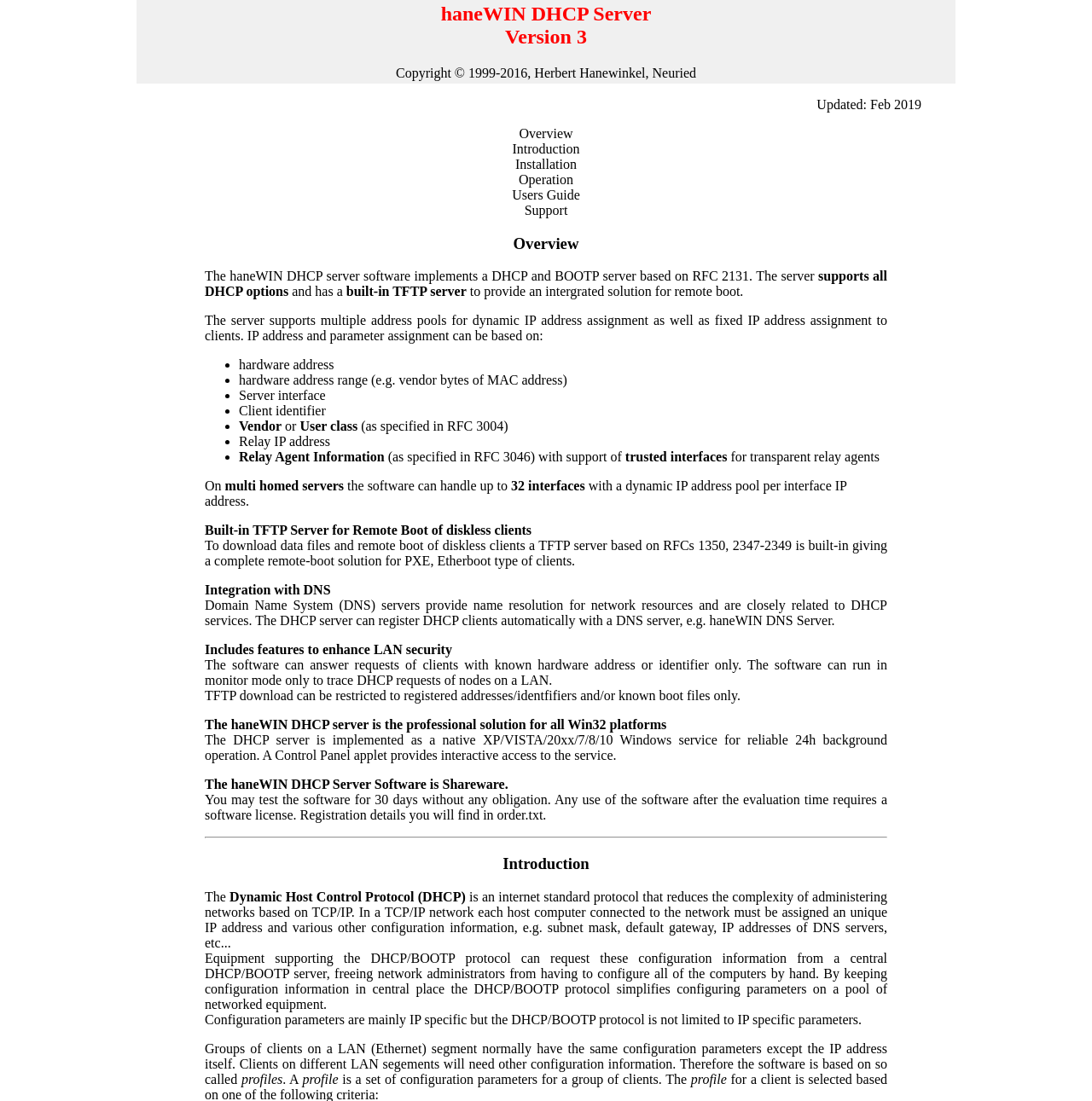What is the duration of the evaluation period for the software?
Using the image, give a concise answer in the form of a single word or short phrase.

30 days